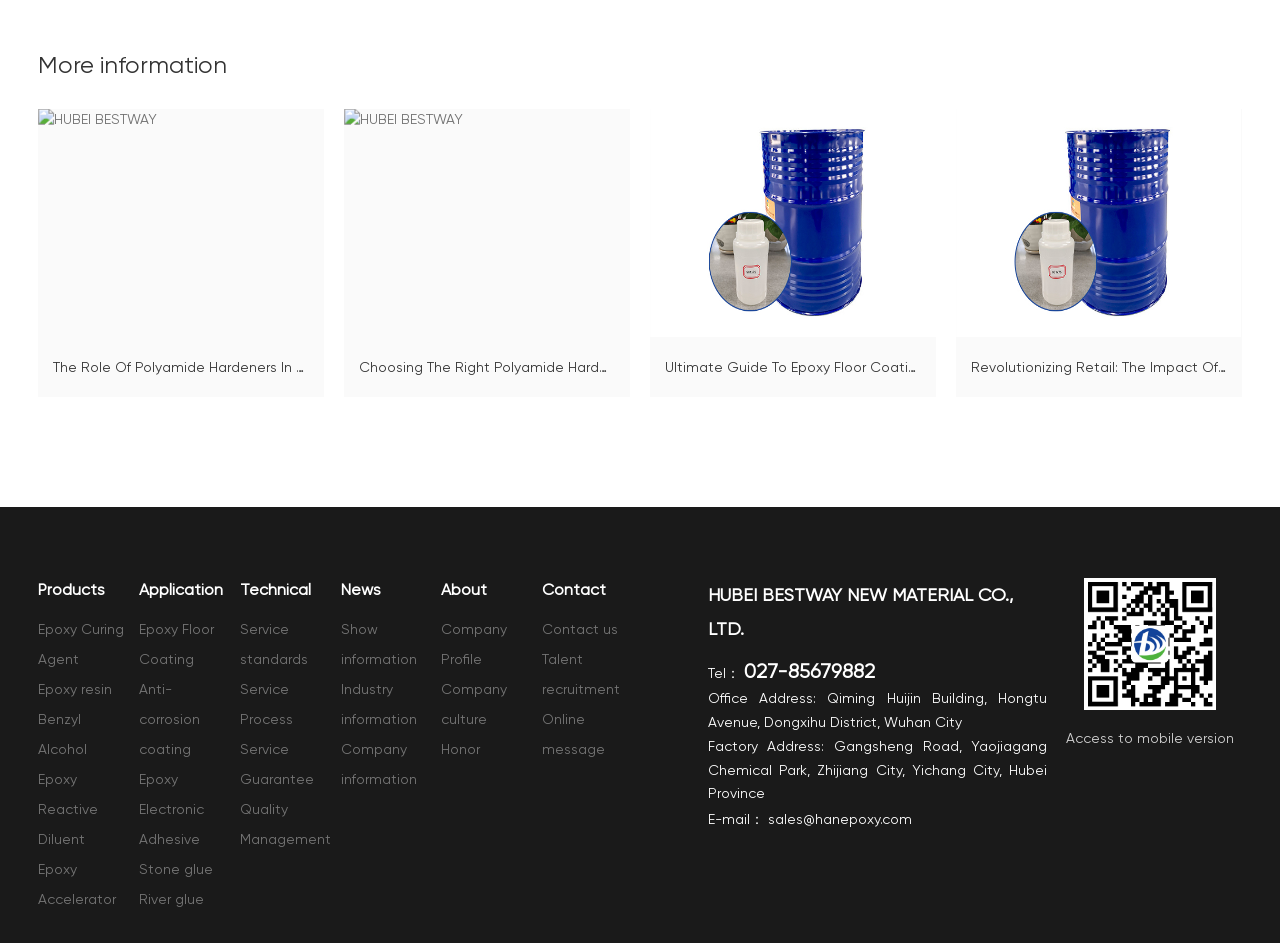Please specify the bounding box coordinates of the clickable region necessary for completing the following instruction: "Visit the mobile version". The coordinates must consist of four float numbers between 0 and 1, i.e., [left, top, right, bottom].

[0.833, 0.774, 0.964, 0.791]